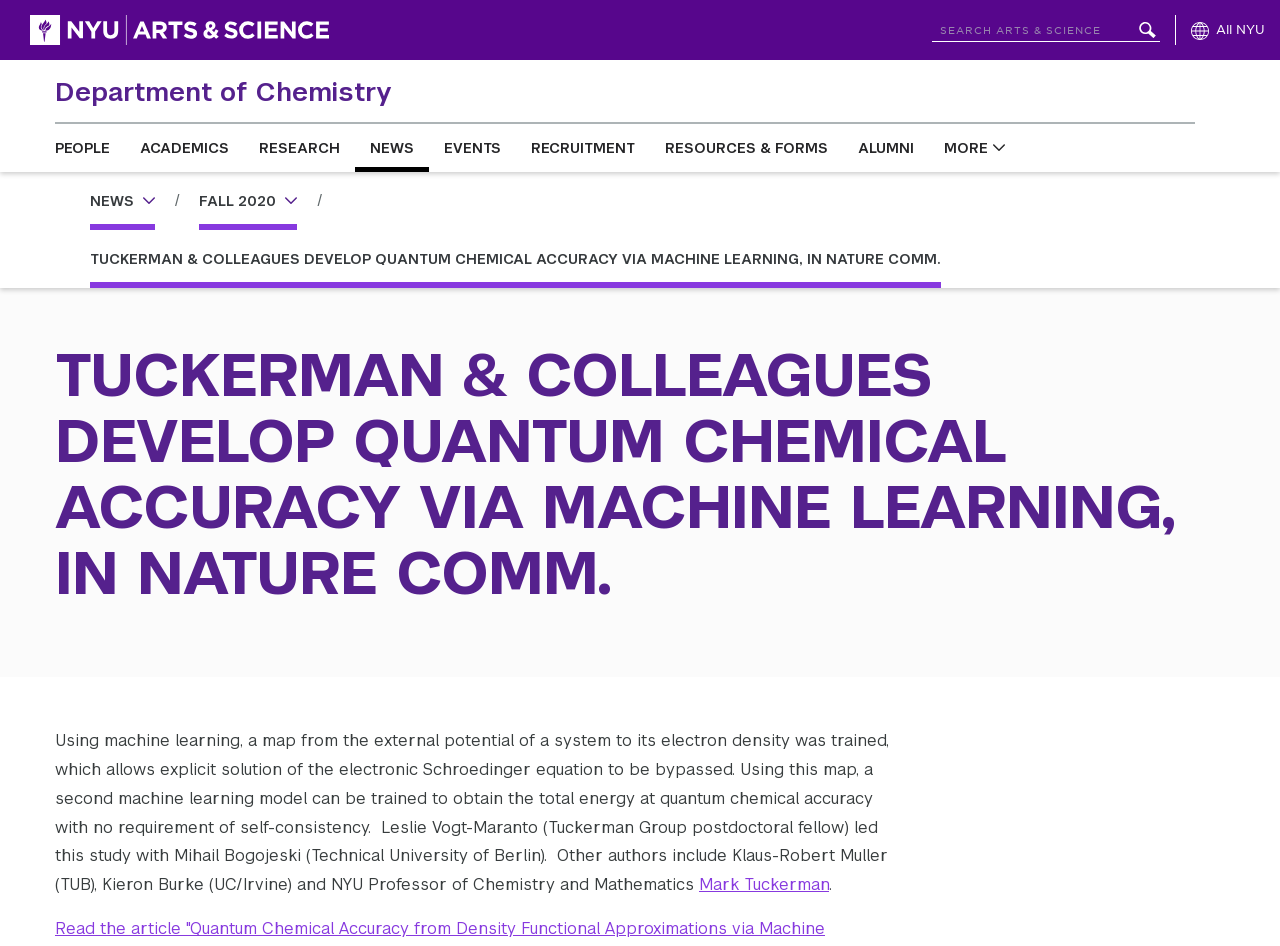What is the topic of the news article?
Using the image as a reference, answer the question with a short word or phrase.

Quantum Chemical Accuracy via Machine Learning